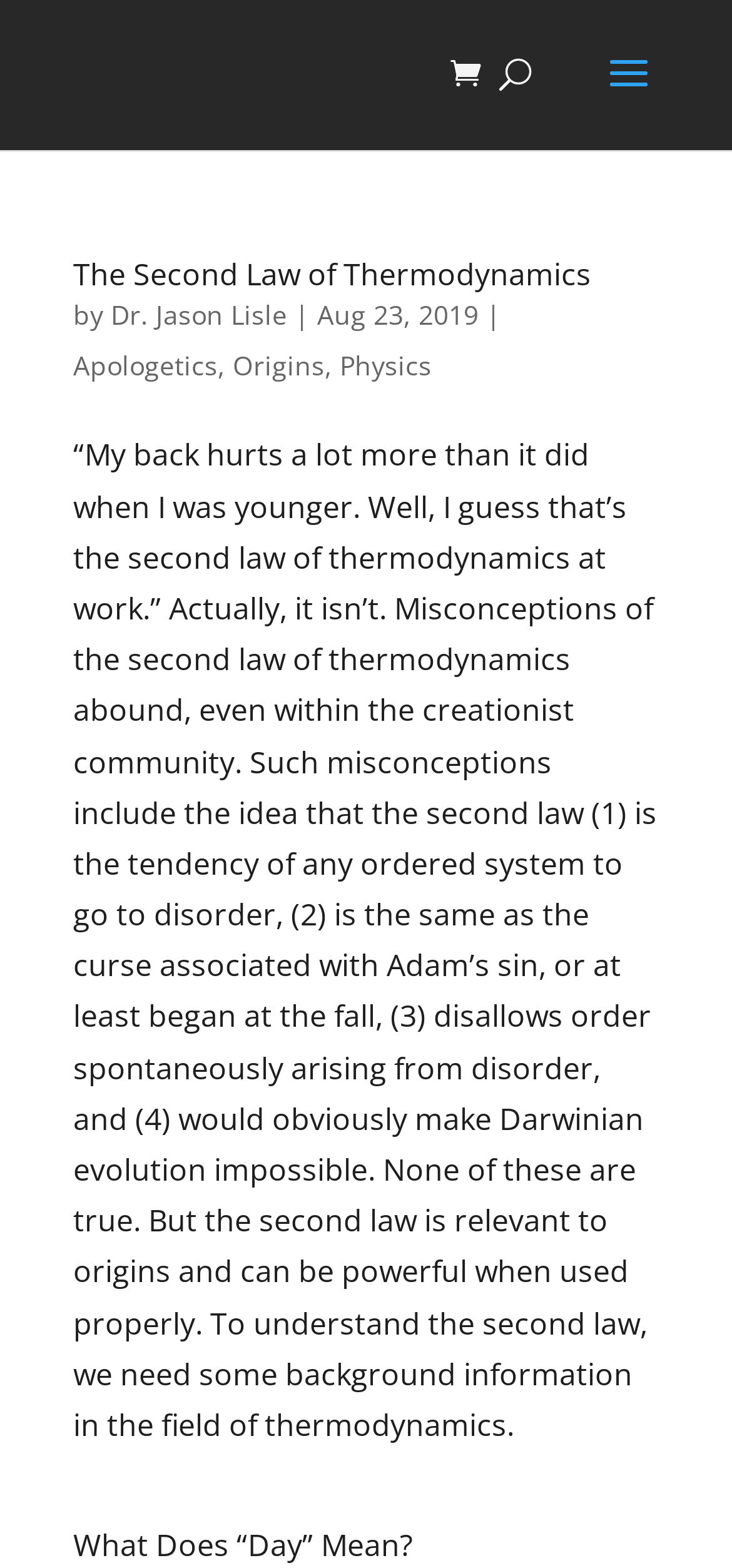Illustrate the webpage's structure and main components comprehensively.

The webpage is an archive page from the Biblical Science Institute. At the top, there is a search bar that spans almost the entire width of the page. Below the search bar, there is a link with a icon, positioned near the right edge of the page.

The main content of the page is an article section that takes up most of the page's height. Within this section, there are two main articles. The first article is titled "The Second Law of Thermodynamics" and has a link with the same title. Below the title, there is a byline with the author's name, "Dr. Jason Lisle", and the date "Aug 23, 2019". The article also has three tags: "Apologetics", "Origins", and "Physics", which are positioned below the byline. The article's content is a long paragraph that discusses misconceptions about the second law of thermodynamics.

The second article is titled "What Does “Day” Mean?" and has a link with the same title. It is positioned below the first article, near the bottom of the page.

Overall, the page has a simple layout with a focus on the article content. There are no images on the page.